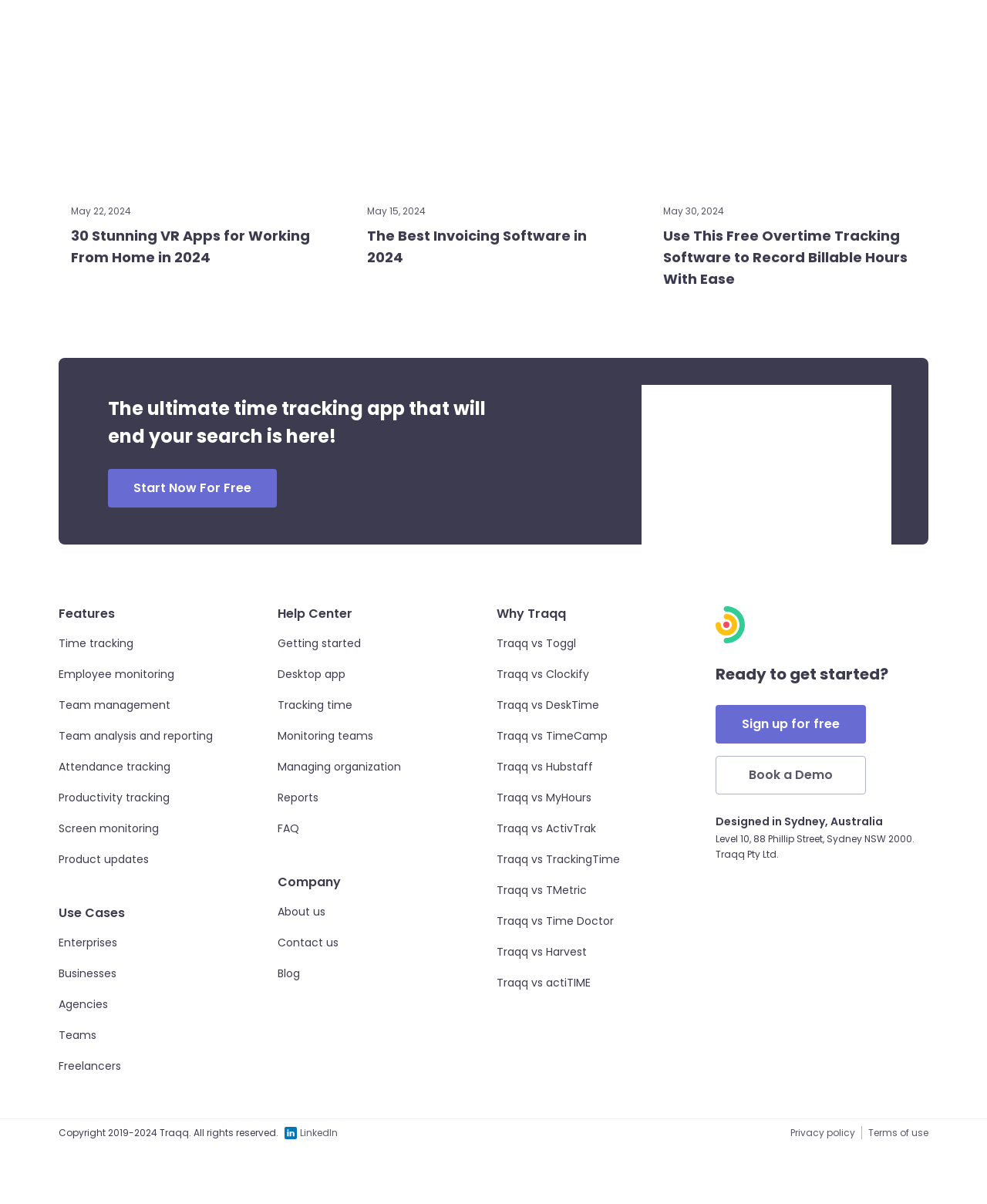Please indicate the bounding box coordinates for the clickable area to complete the following task: "Start tracking for free". The coordinates should be specified as four float numbers between 0 and 1, i.e., [left, top, right, bottom].

[0.109, 0.39, 0.28, 0.422]